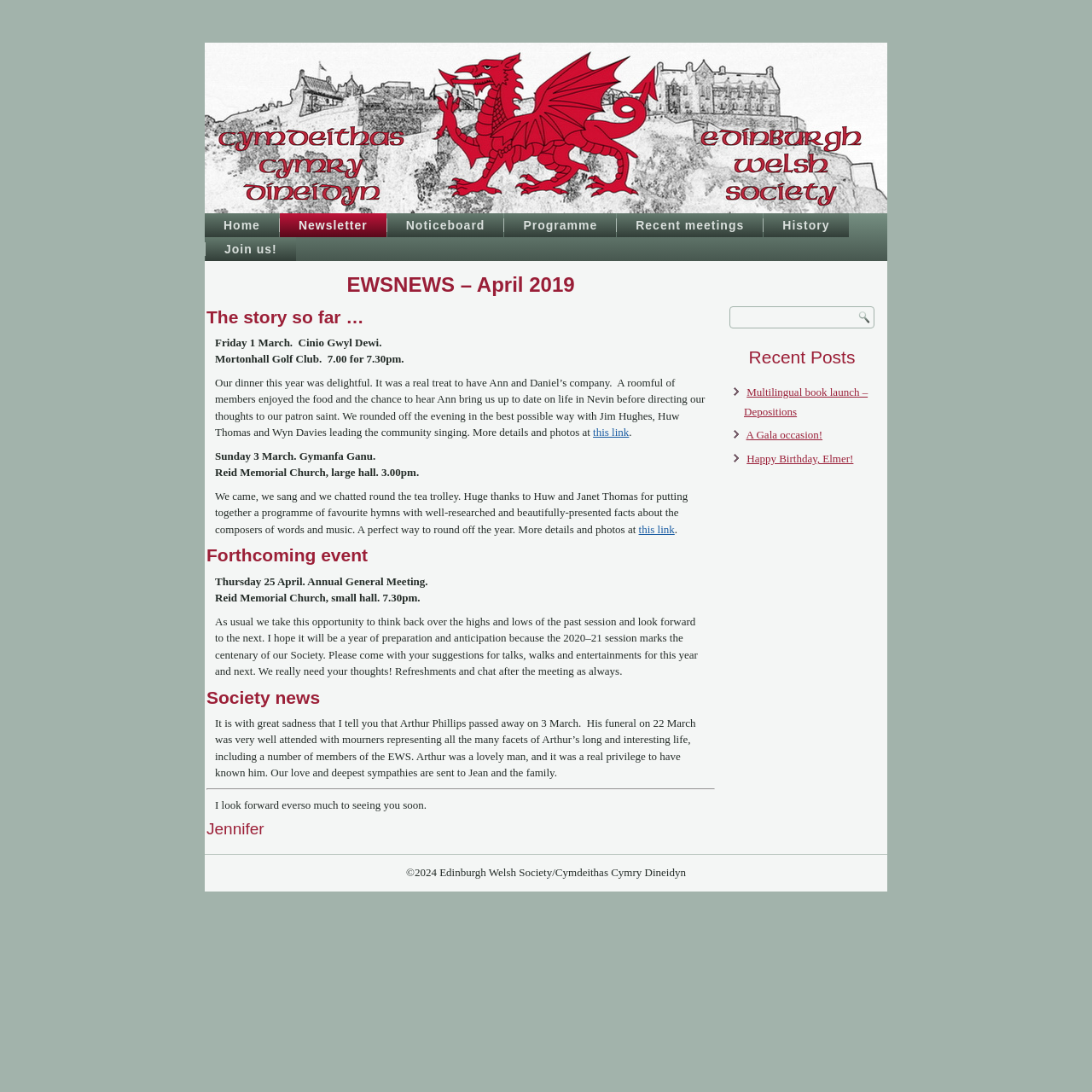Please predict the bounding box coordinates of the element's region where a click is necessary to complete the following instruction: "Click the 'Join us!' link". The coordinates should be represented by four float numbers between 0 and 1, i.e., [left, top, right, bottom].

[0.188, 0.217, 0.271, 0.239]